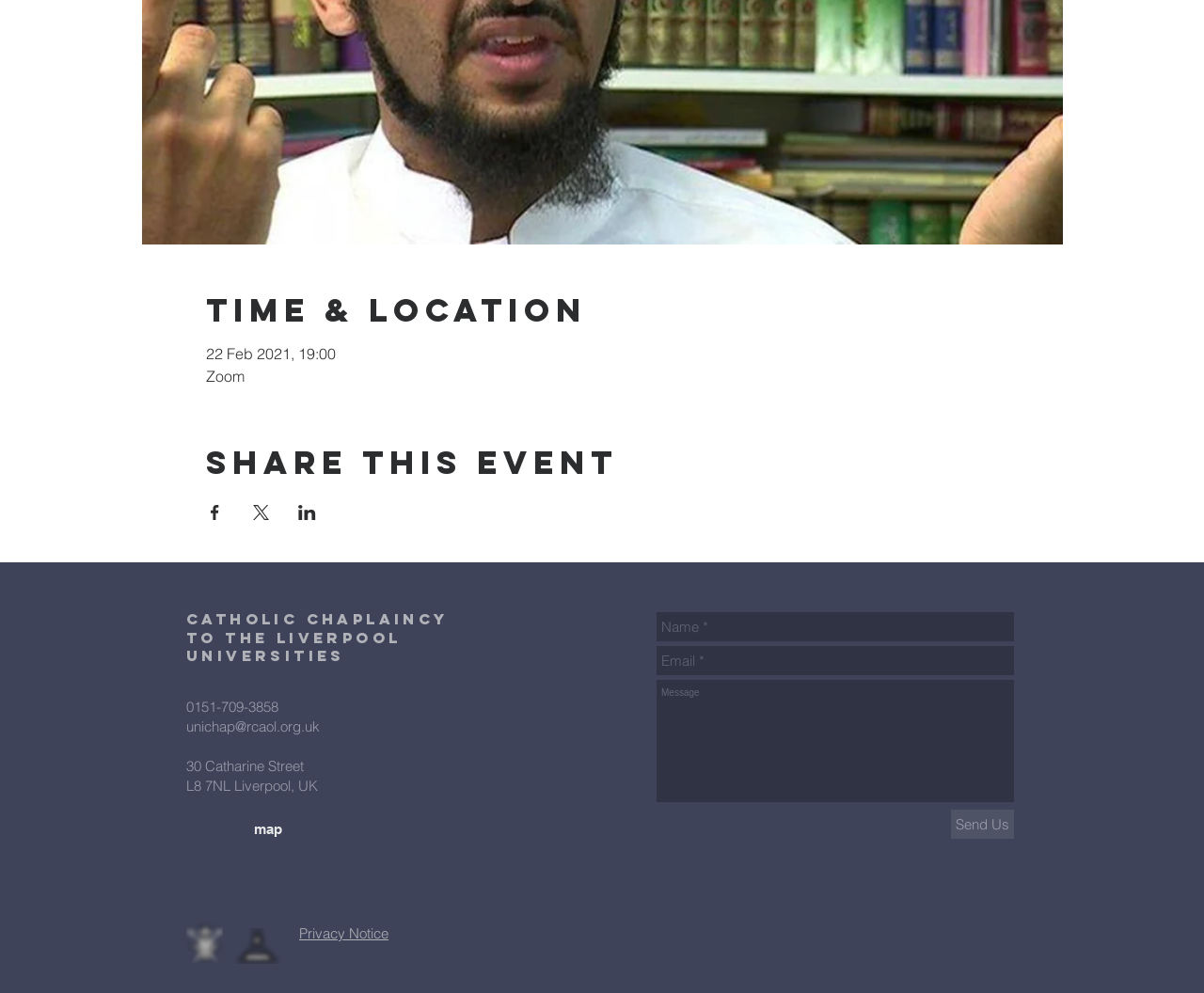Please determine the bounding box coordinates of the section I need to click to accomplish this instruction: "Contact us at info@jyotiarya.com".

None